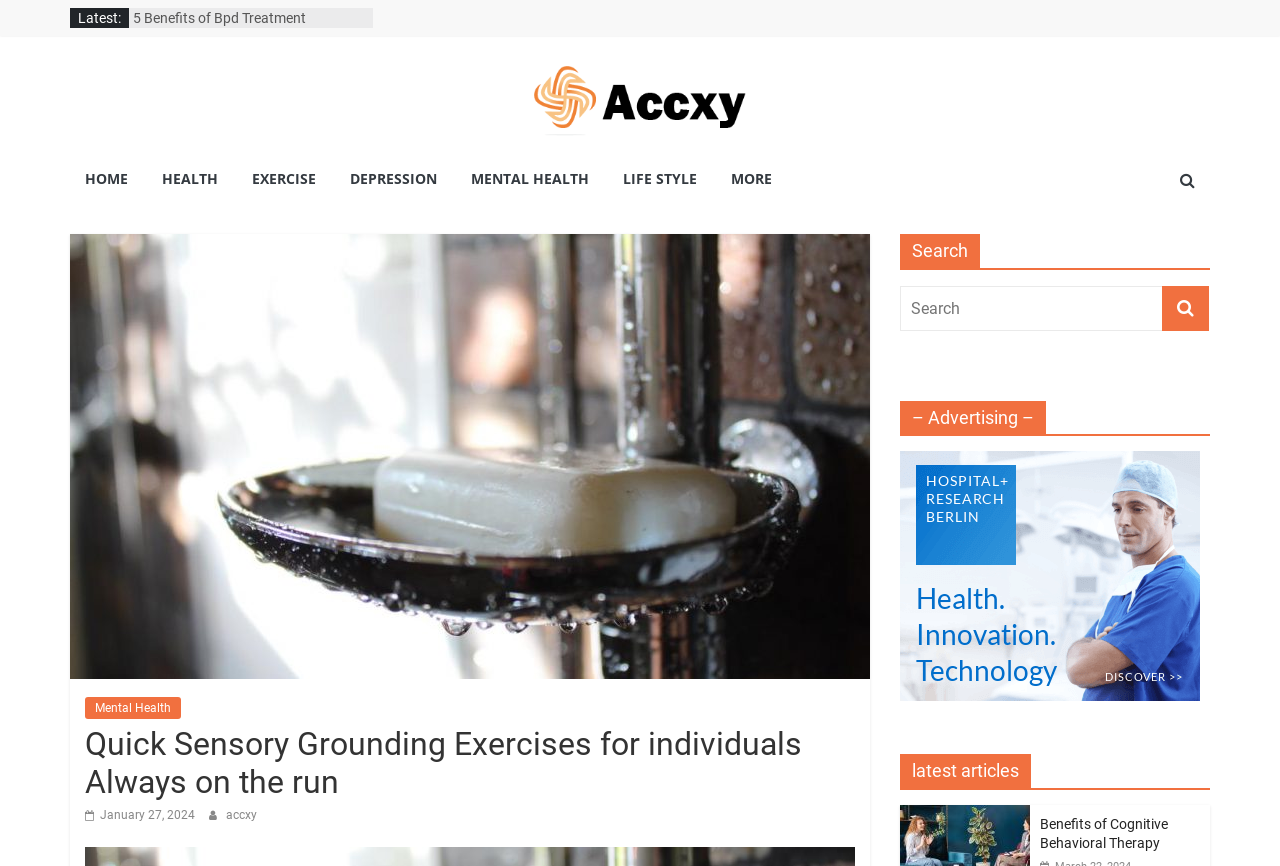Provide a thorough description of the webpage you see.

The webpage appears to be a blog or article page focused on mental health and wellness. At the top, there is a heading that reads "Quick Sensory Grounding Exercises for individuals Always on the run – Accxy". Below this heading, there are several links to related articles, including "How to Prevent Suicide", "5 Benefits of Bpd Treatment", and "Signs You're Healing From Anxiety & Depression". These links are arranged horizontally and take up a significant portion of the top section of the page.

To the right of these links, there is a logo or image of "Accxy" with a link to the homepage. Below this, there is a navigation menu with links to various categories, including "HOME", "HEALTH", "EXERCISE", "DEPRESSION", "MENTAL HEALTH", "LIFE STYLE", and "MORE". These links are also arranged horizontally and take up a significant portion of the top section of the page.

In the main content area, there is a header that reads "Quick Sensory Grounding Exercises for individuals Always on the run". Below this, there is a link to the article with a date stamp of "January 27, 2024". There is also a link to "accxy" and a time element, although the purpose of this is unclear.

To the right of the main content area, there is a search bar with a heading that reads "Search". Below this, there is a section labeled "– Advertising –" with an image and a link. Further down, there is a section labeled "latest articles" with a link to an article titled "Benefits of Cognitive Behavioral Therapy". This article is also mentioned in the top section of the page.

Overall, the webpage appears to be a resource for individuals seeking information and support on mental health and wellness topics. The layout is organized and easy to navigate, with clear headings and links to related content.